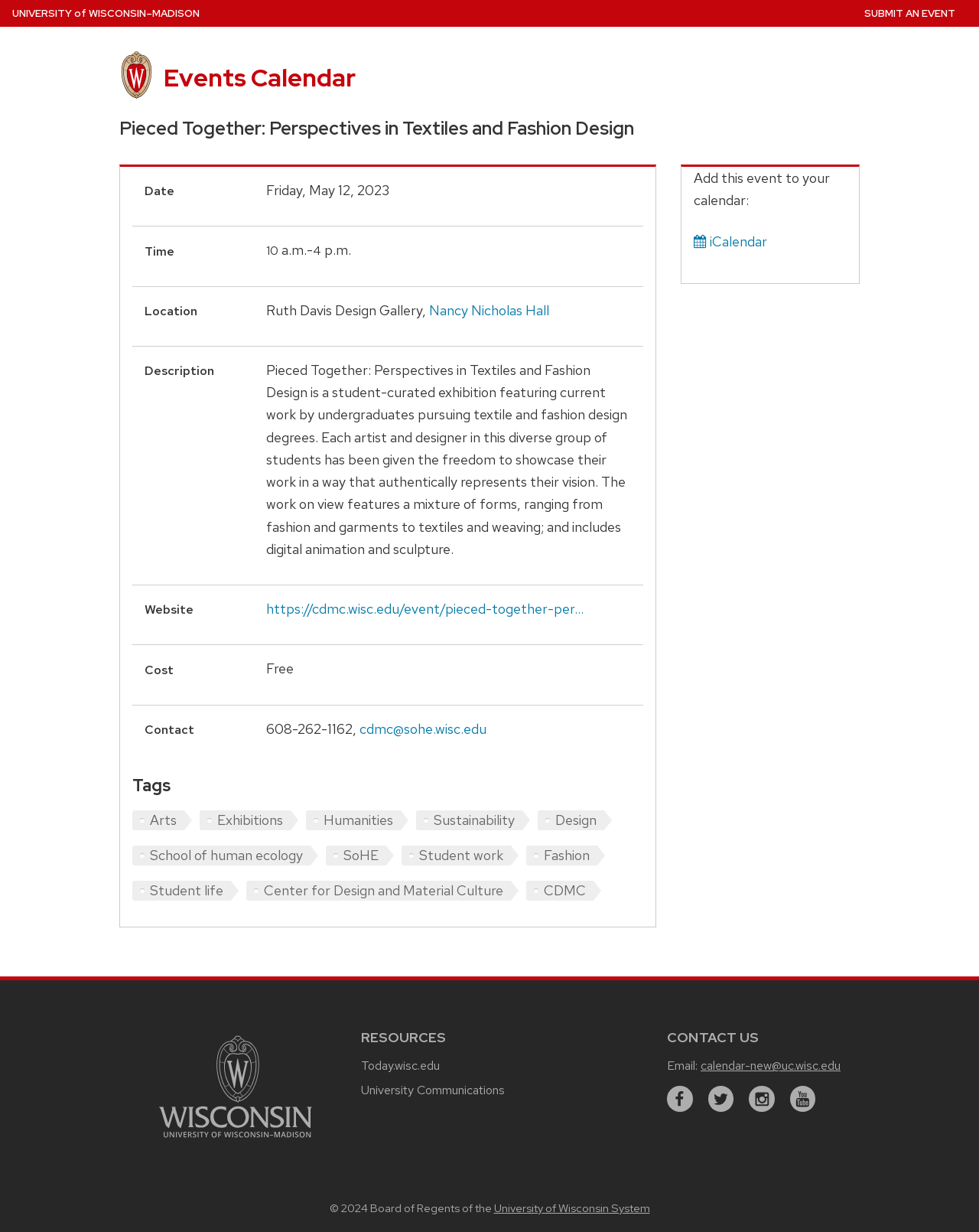Please locate the clickable area by providing the bounding box coordinates to follow this instruction: "Visit the 'Nancy Nicholas Hall' website".

[0.438, 0.245, 0.561, 0.259]